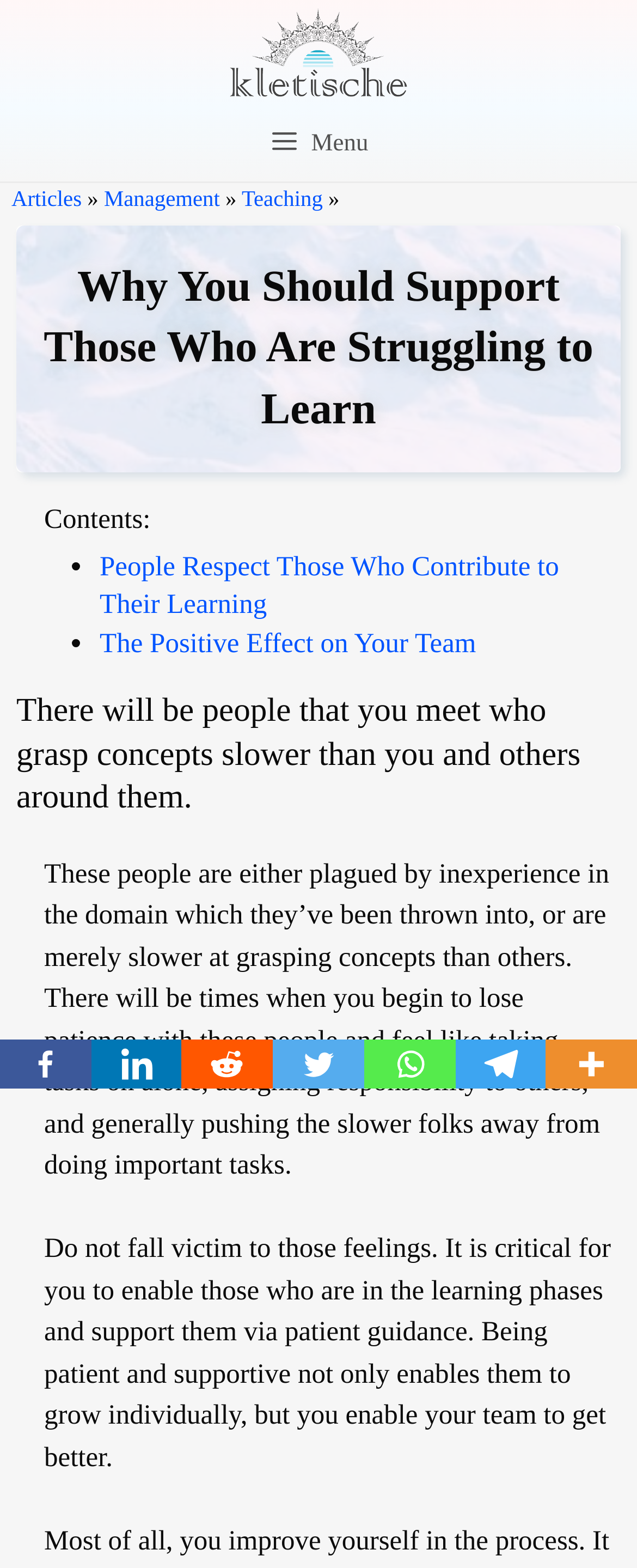Please give a one-word or short phrase response to the following question: 
How many navigation links are available?

3